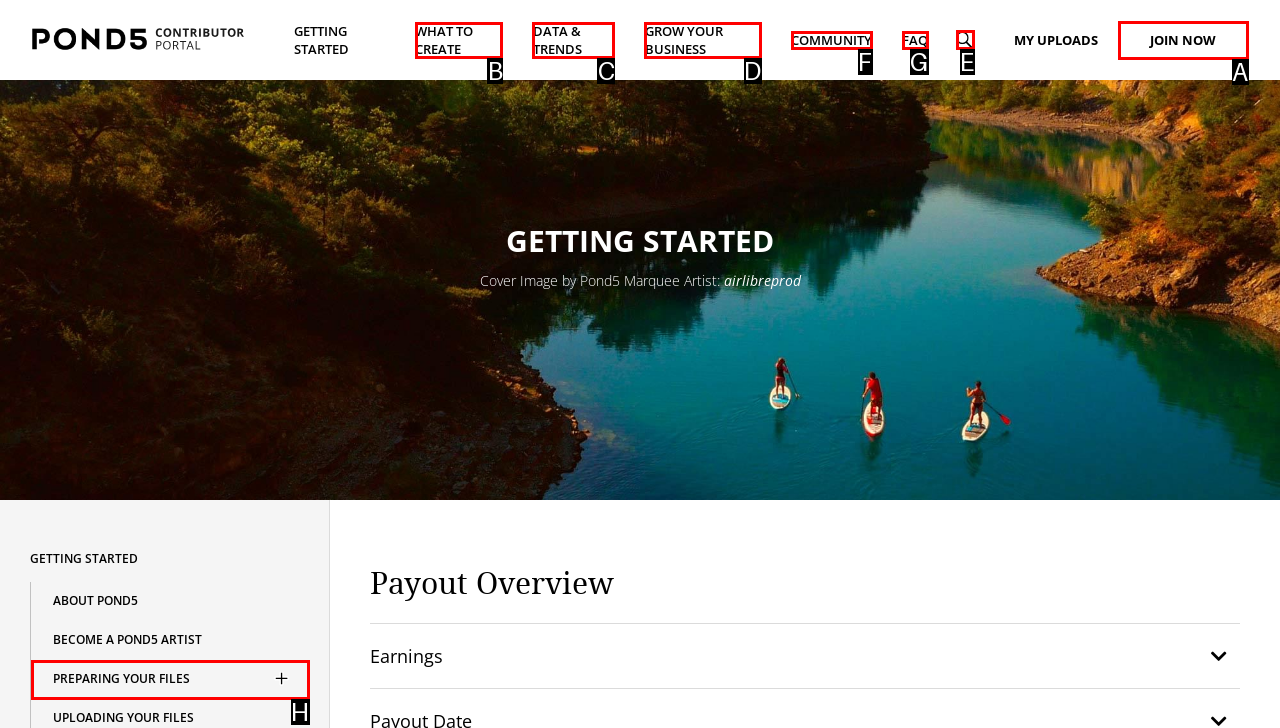Indicate which HTML element you need to click to complete the task: search. Provide the letter of the selected option directly.

E